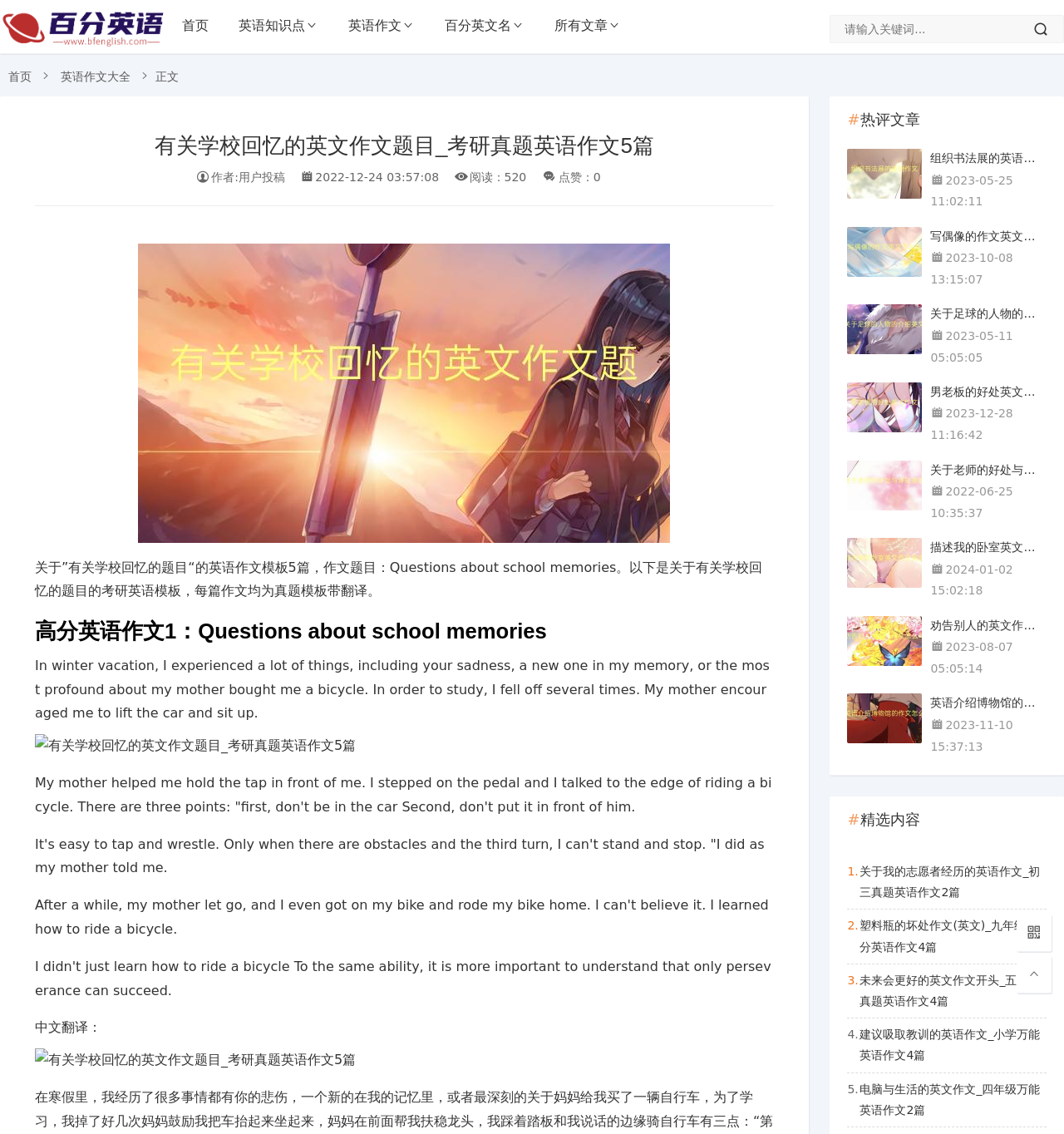Please analyze the image and provide a thorough answer to the question:
What is the function of the textbox at the top right corner of the webpage?

The textbox at the top right corner of the webpage is used for searching, as indicated by the placeholder text '请输入关键词...'.